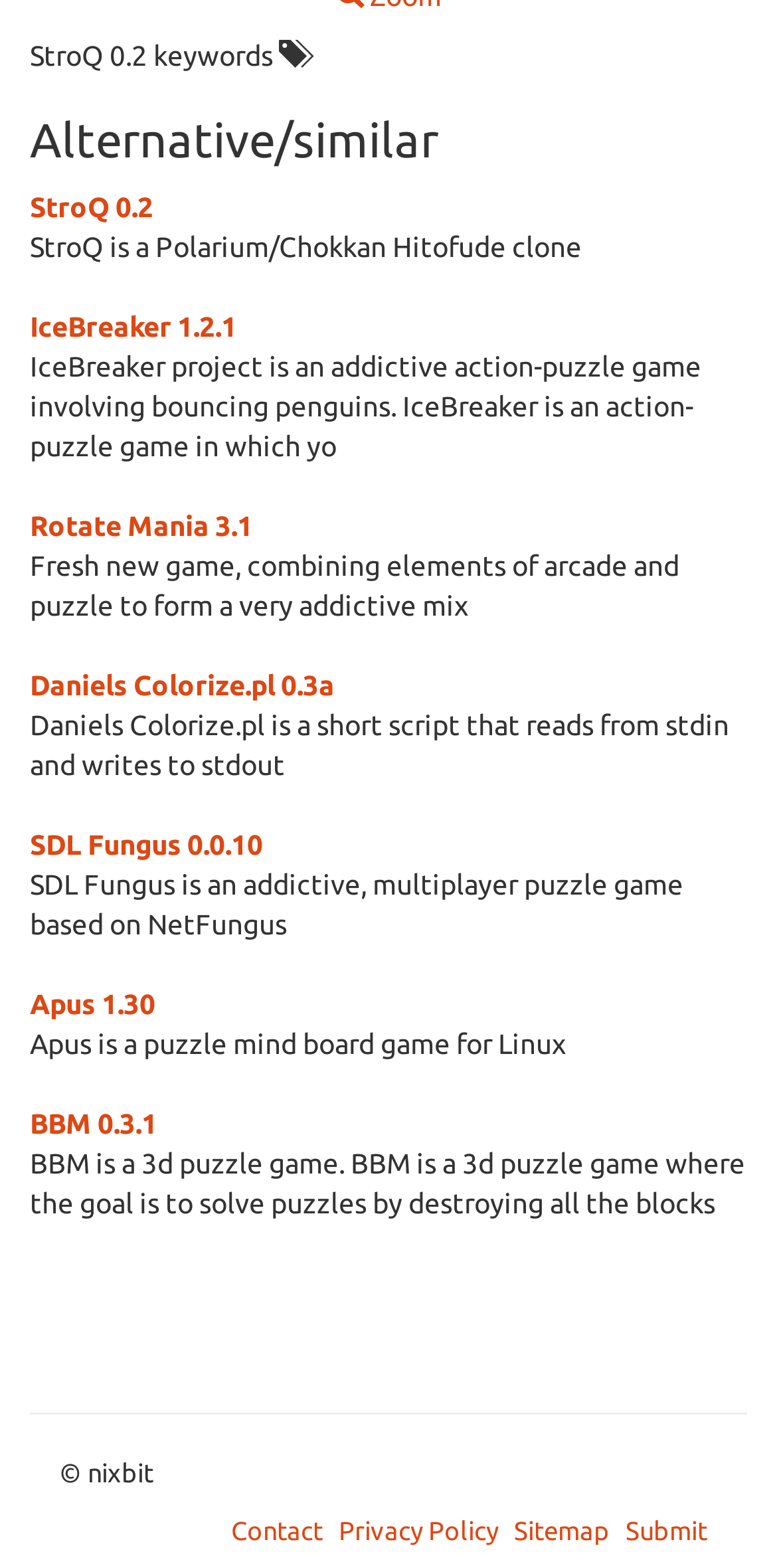Determine the bounding box coordinates of the region I should click to achieve the following instruction: "contact us". Ensure the bounding box coordinates are four float numbers between 0 and 1, i.e., [left, top, right, bottom].

[0.297, 0.966, 0.428, 0.984]